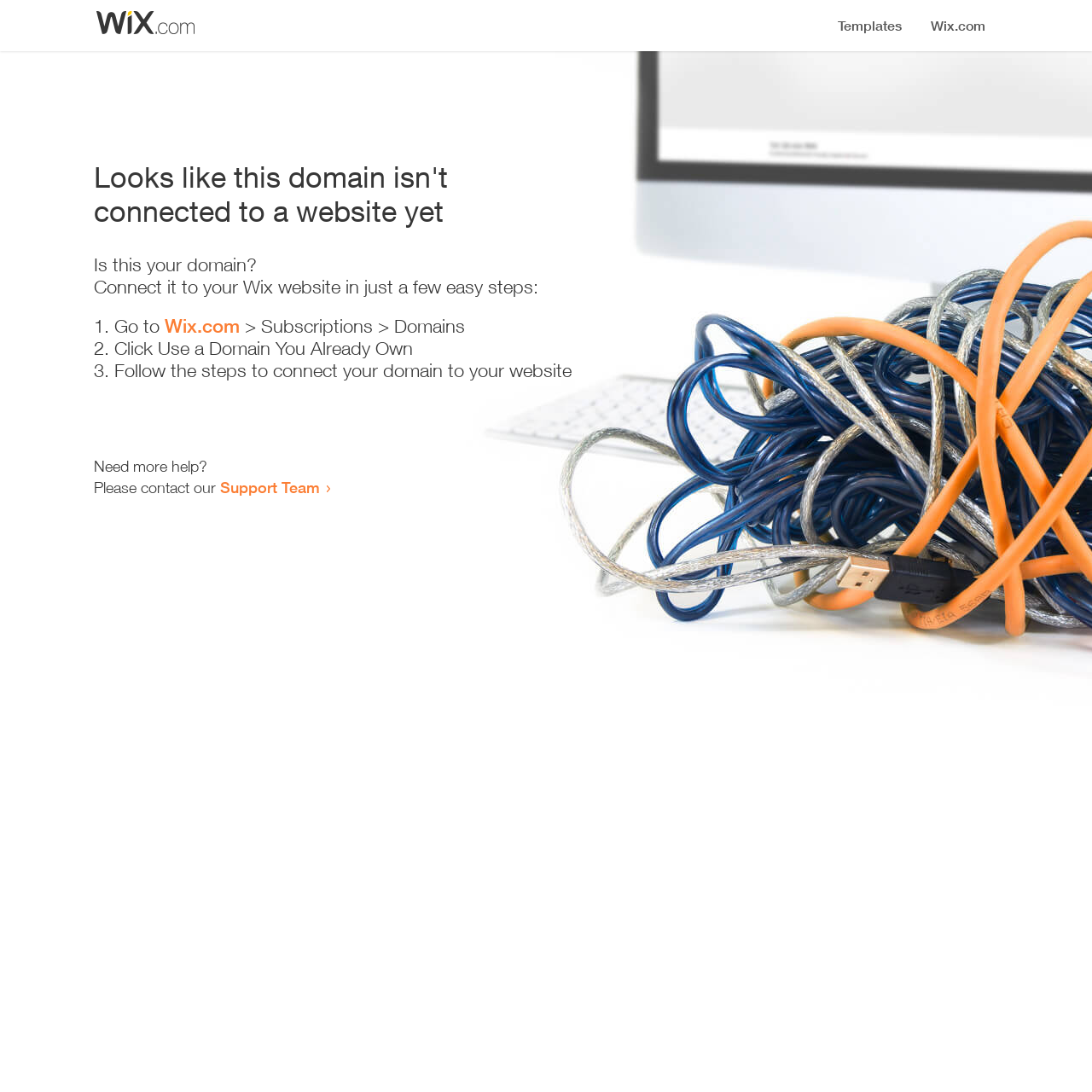Illustrate the webpage thoroughly, mentioning all important details.

The webpage appears to be an error page, indicating that a domain is not connected to a website yet. At the top, there is a small image, likely a logo or icon. Below the image, a prominent heading reads "Looks like this domain isn't connected to a website yet". 

Underneath the heading, a series of instructions are provided to connect the domain to a Wix website. The instructions are divided into three steps, each marked with a numbered list marker (1., 2., and 3.). The first step involves going to Wix.com, specifically the Subscriptions > Domains section. The second step is to click "Use a Domain You Already Own", and the third step is to follow the instructions to connect the domain to the website.

At the bottom of the page, there is a section offering additional help, with a message "Need more help?" followed by an invitation to contact the Support Team, which is a clickable link.